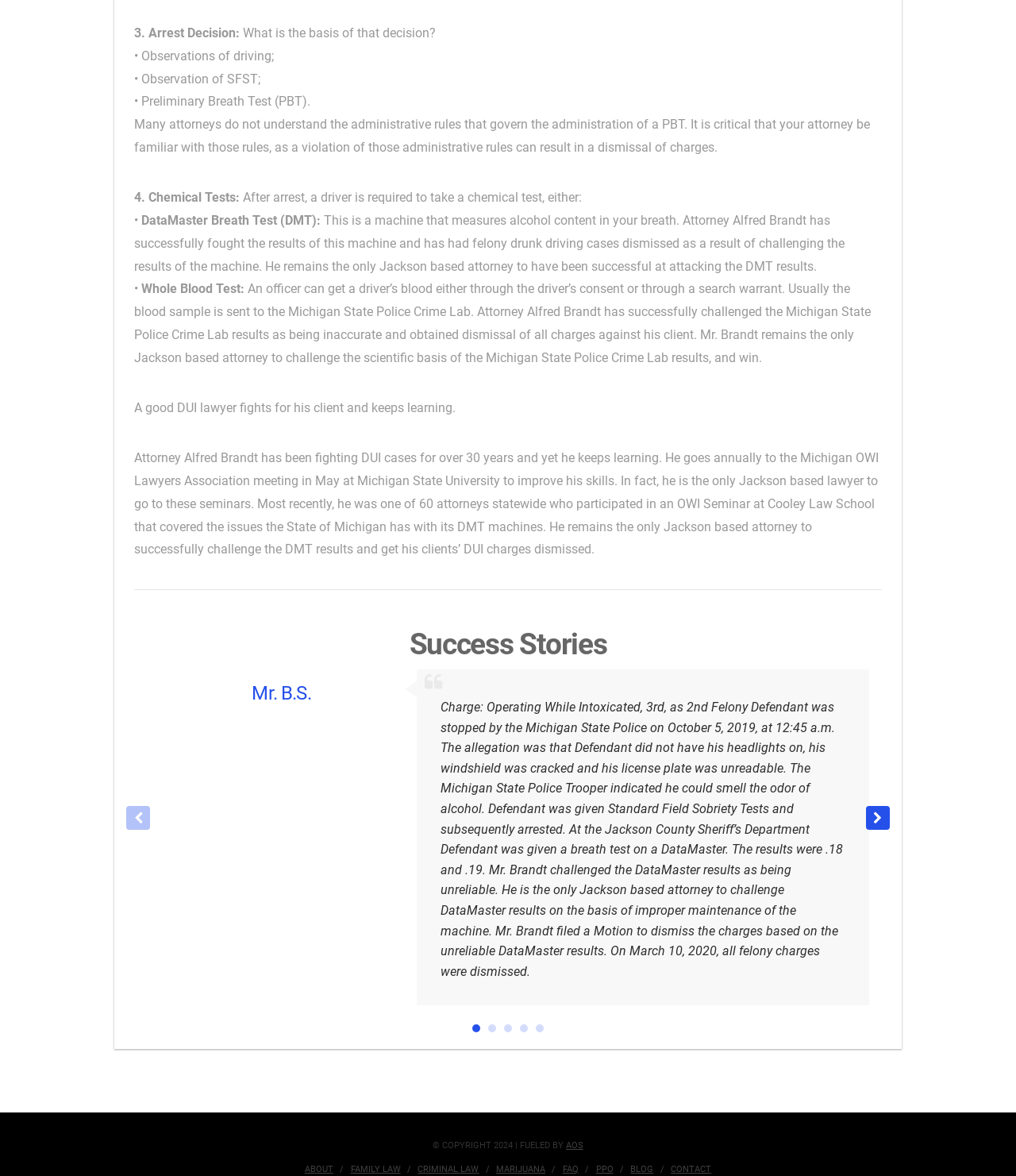For the element described, predict the bounding box coordinates as (top-left x, top-left y, bottom-right x, bottom-right y). All values should be between 0 and 1. Element description: Contact

[0.66, 0.99, 0.7, 0.999]